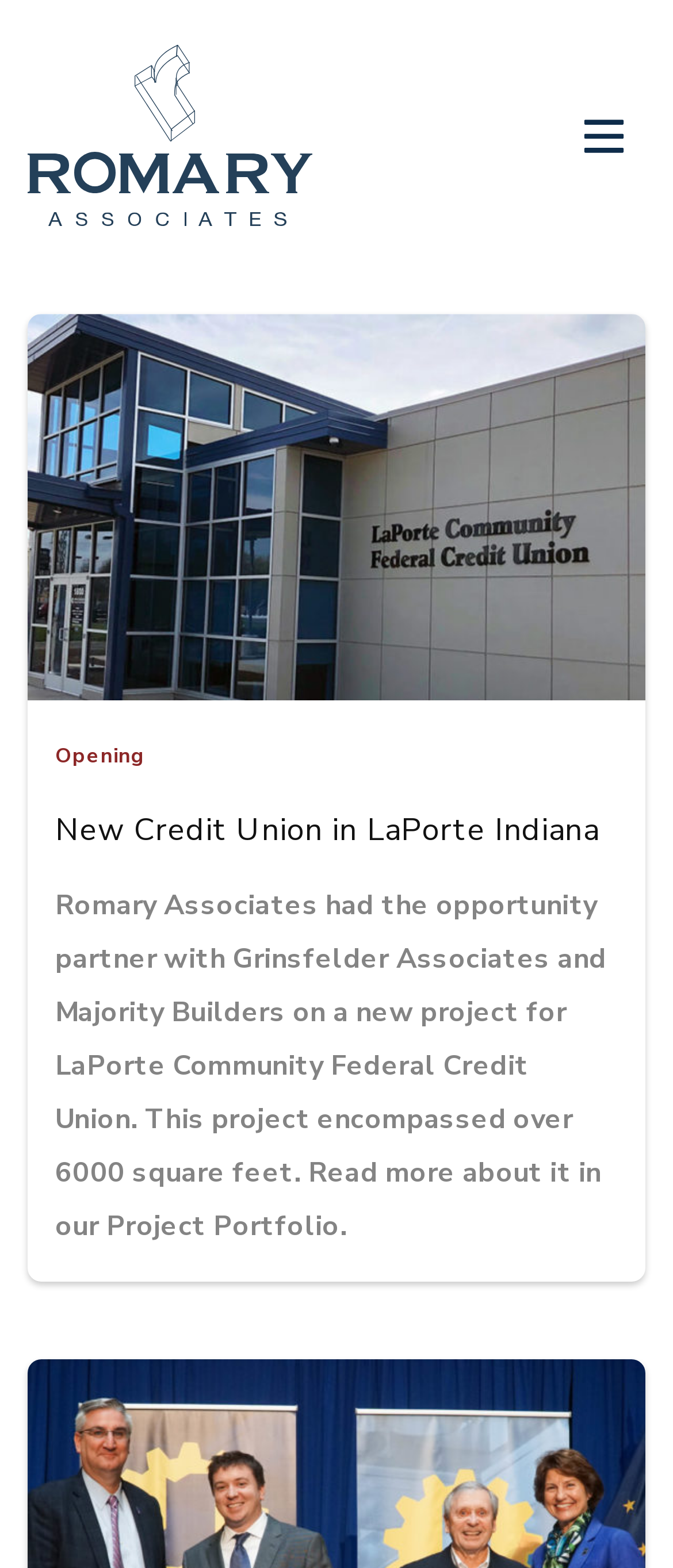How many links are on the webpage?
Please answer the question with a single word or phrase, referencing the image.

7